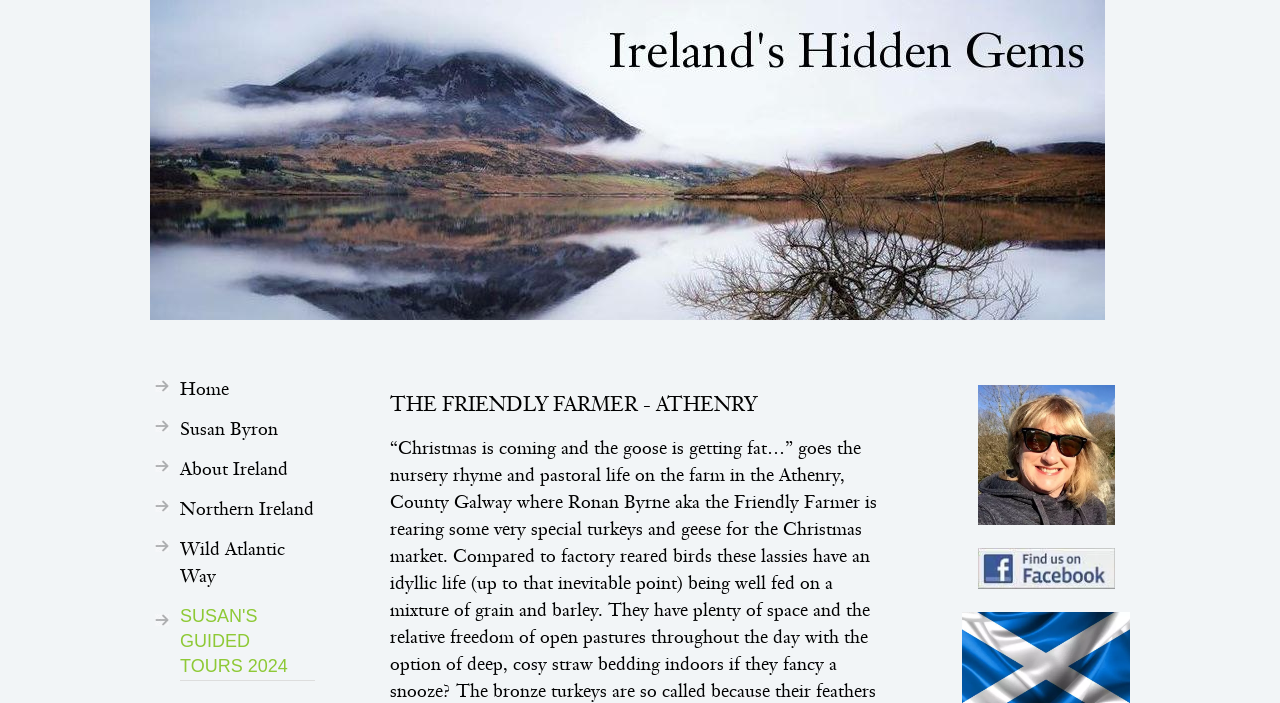Please find the bounding box coordinates (top-left x, top-left y, bottom-right x, bottom-right y) in the screenshot for the UI element described as follows: Home

[0.141, 0.526, 0.246, 0.579]